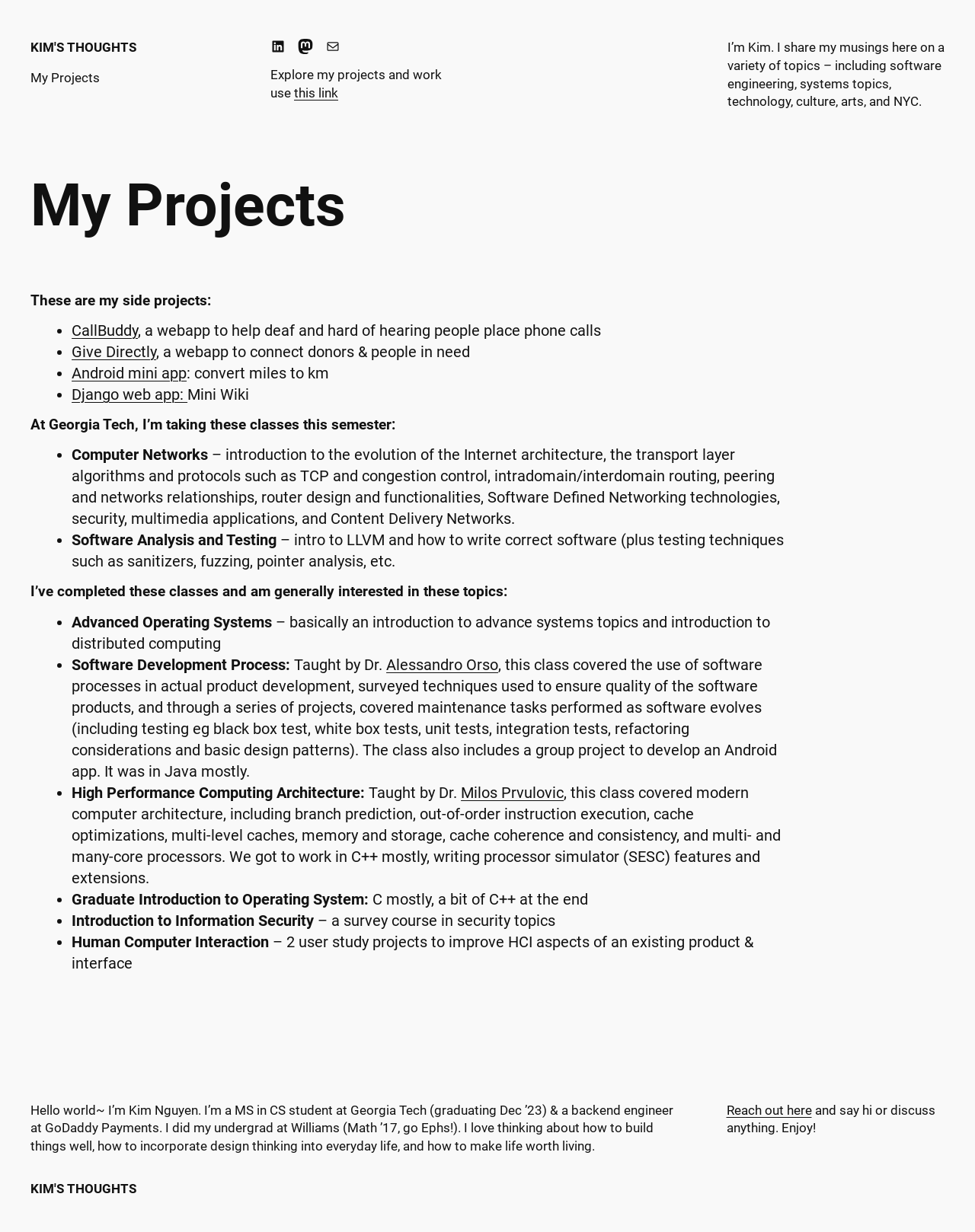Construct a thorough caption encompassing all aspects of the webpage.

This webpage is about Kim's projects, classes, and topics of interest. At the top, there is a heading "KIM'S THOUGHTS" with a link to the same title. Below it, there are links to Kim's social media profiles, including LinkedIn, Mastodon, and Mail. 

To the right of these links, there is a brief introduction to Kim, mentioning that they share their musings on various topics, including software engineering, systems, technology, culture, arts, and NYC. 

Below the introduction, there are three main sections. The first section is about Kim's projects, with a heading "My Projects" and a list of side projects, including CallBuddy, Give Directly, Android mini app, and Django web app. Each project has a brief description.

The second section is about Kim's classes at Georgia Tech, with a heading "At Georgia Tech, I’m taking these classes this semester:" and a list of classes, including Computer Networks, Software Analysis and Testing, and more. Each class has a brief description.

The third section is about Kim's completed classes and topics of interest, with a heading "I’ve completed these classes and am generally interested in these topics:" and a list of classes, including Advanced Operating Systems, Software Development Process, High Performance Computing Architecture, and more. Each class has a brief description.

At the bottom of the page, there is a personal message from Kim, introducing themselves as a MS in CS student at Georgia Tech and a backend engineer at GoDaddy Payments. There is also a call to action to reach out and say hi or discuss anything.